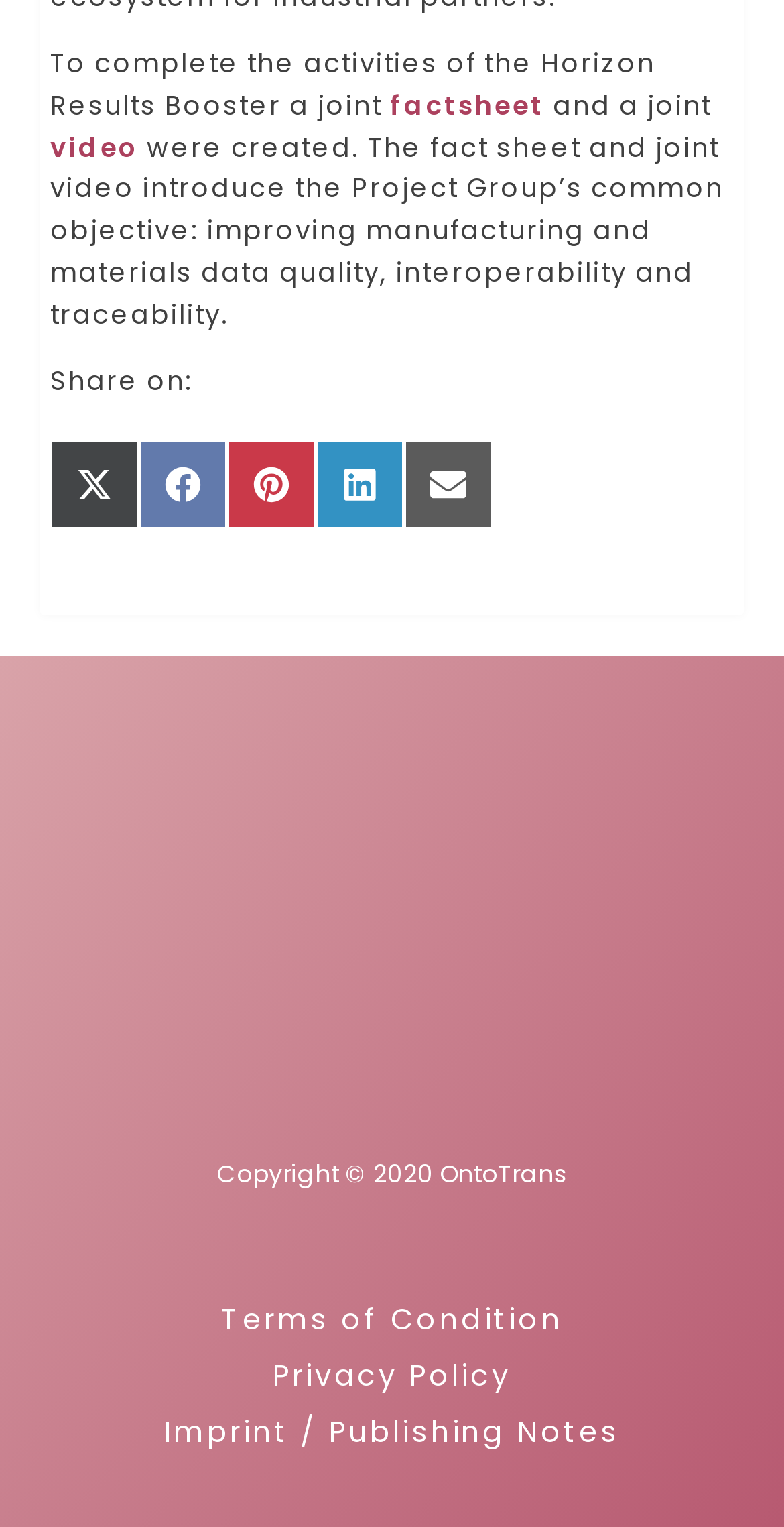Indicate the bounding box coordinates of the clickable region to achieve the following instruction: "Read terms of condition."

[0.282, 0.85, 0.718, 0.88]